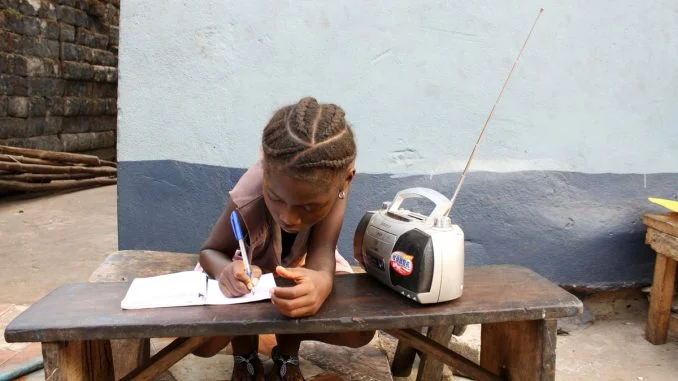Explain the scene depicted in the image, including all details.

In this heartwarming scene, a six-year-old girl named Angela Kamara is deeply focused on her studies as she writes in a notebook. She is seated at a wooden bench, engrossed in her lesson, with a pen in hand. Nearby, a portable radio sits on the table, symbolizing the innovative educational efforts taking place in Uganda. This program allows children to access learning and teaching content via radio, especially during challenging times like the ongoing lockdown. The backdrop features a simple, rustic setting, indicative of her home environment, highlighting the importance of education even in resource-limited contexts. This image exemplifies the resilience of young learners and the essential role of technology in education.